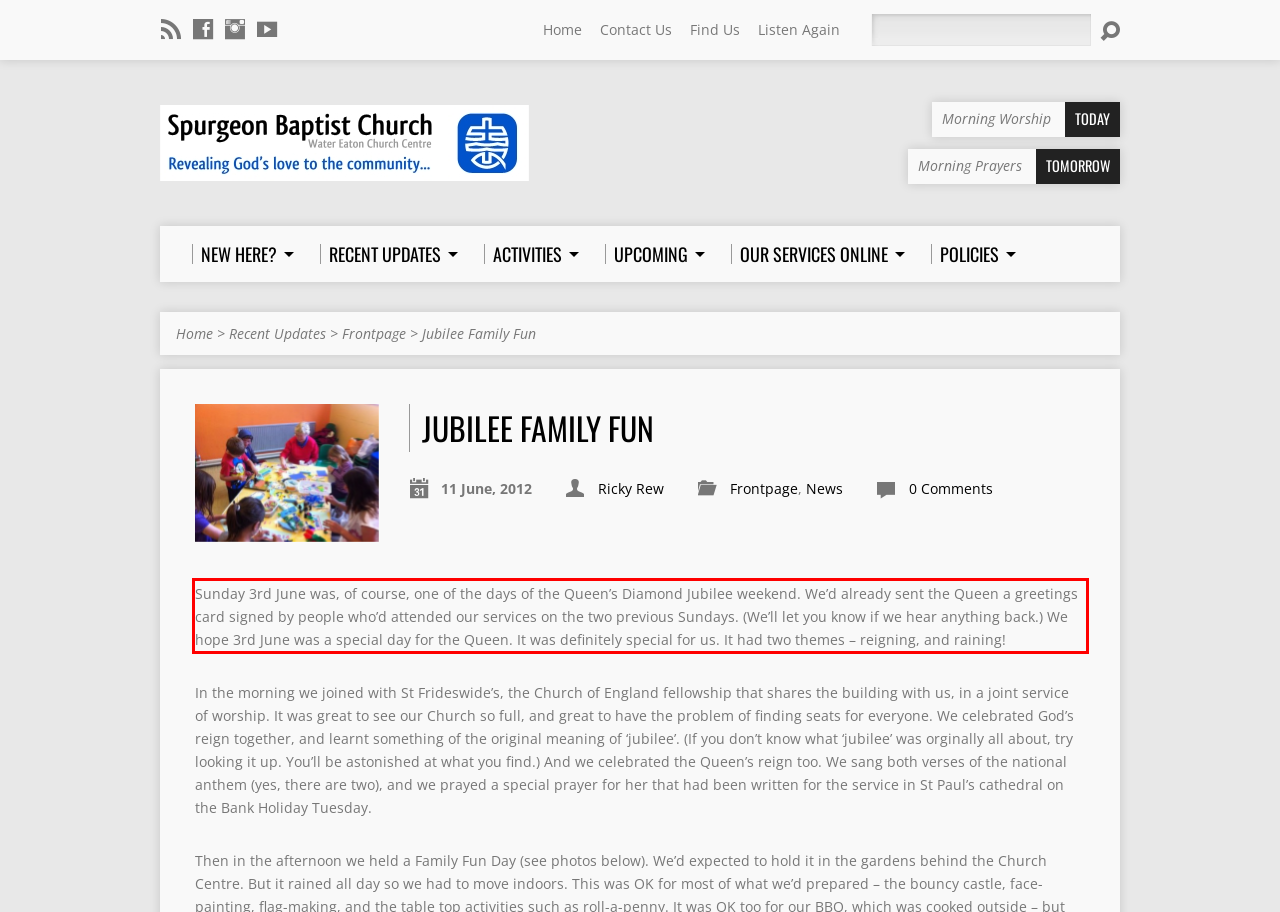You are provided with a screenshot of a webpage that includes a red bounding box. Extract and generate the text content found within the red bounding box.

Sunday 3rd June was, of course, one of the days of the Queen’s Diamond Jubilee weekend. We’d already sent the Queen a greetings card signed by people who’d attended our services on the two previous Sundays. (We’ll let you know if we hear anything back.) We hope 3rd June was a special day for the Queen. It was definitely special for us. It had two themes – reigning, and raining!